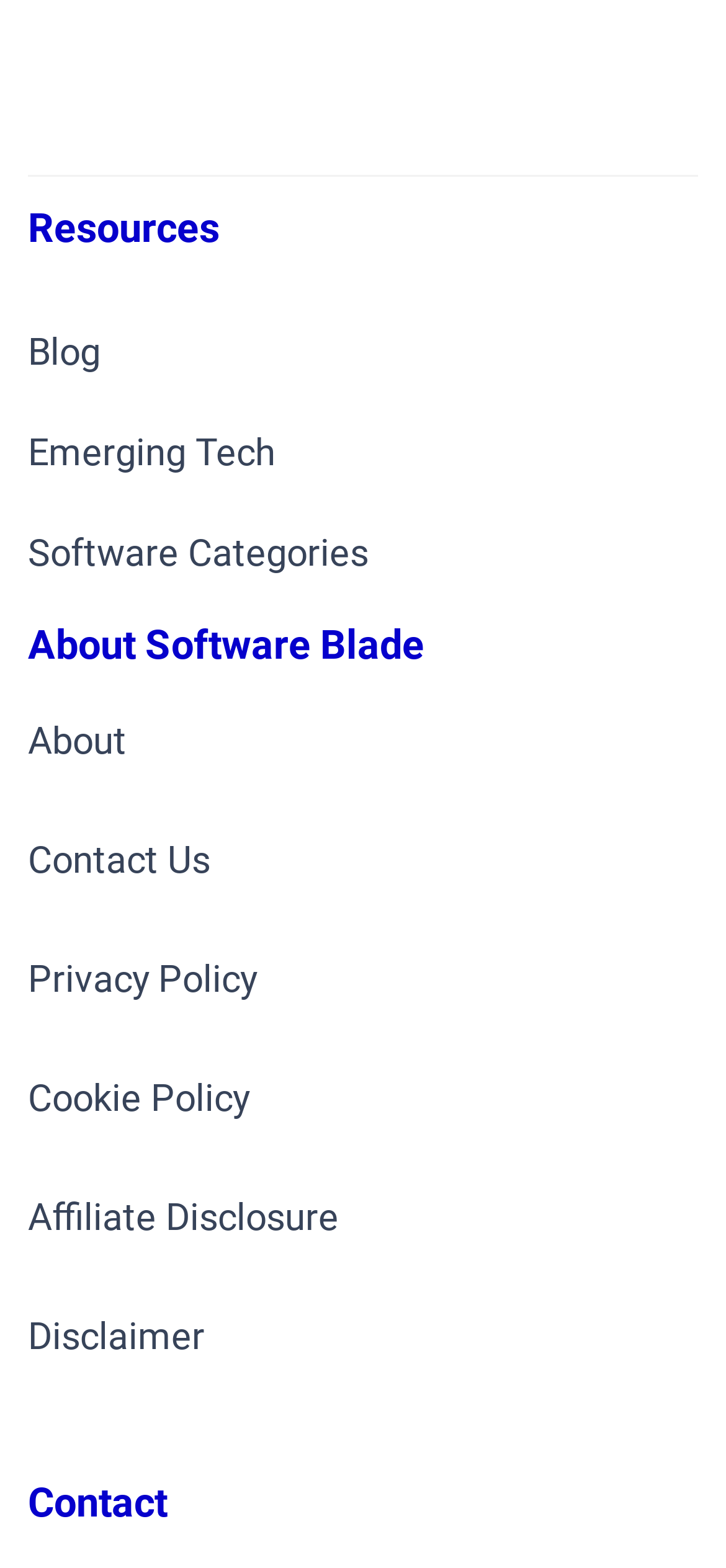Determine the bounding box coordinates of the region that needs to be clicked to achieve the task: "Read about software blade".

[0.038, 0.397, 0.962, 0.429]